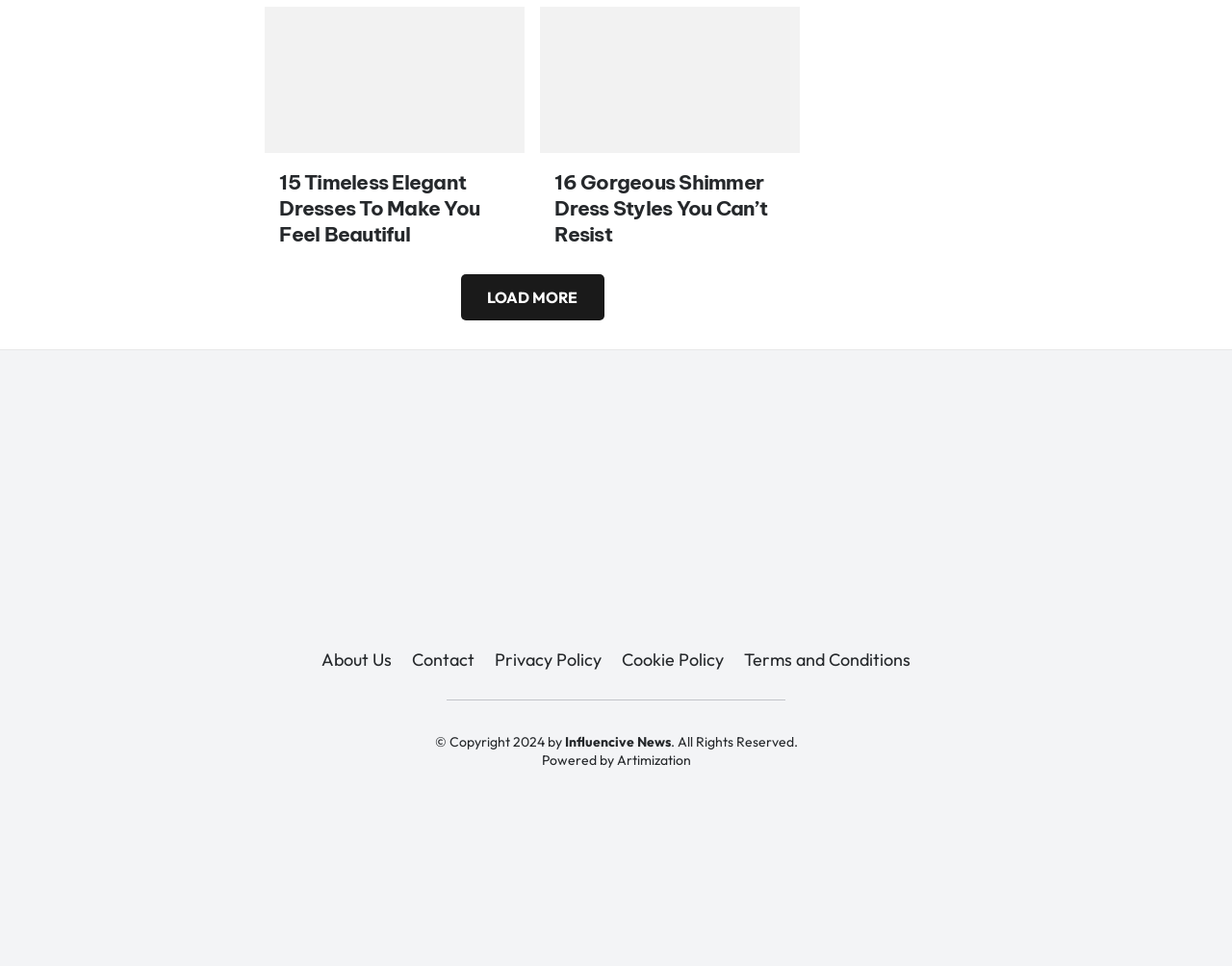Please locate the bounding box coordinates for the element that should be clicked to achieve the following instruction: "load more content". Ensure the coordinates are given as four float numbers between 0 and 1, i.e., [left, top, right, bottom].

[0.374, 0.284, 0.49, 0.332]